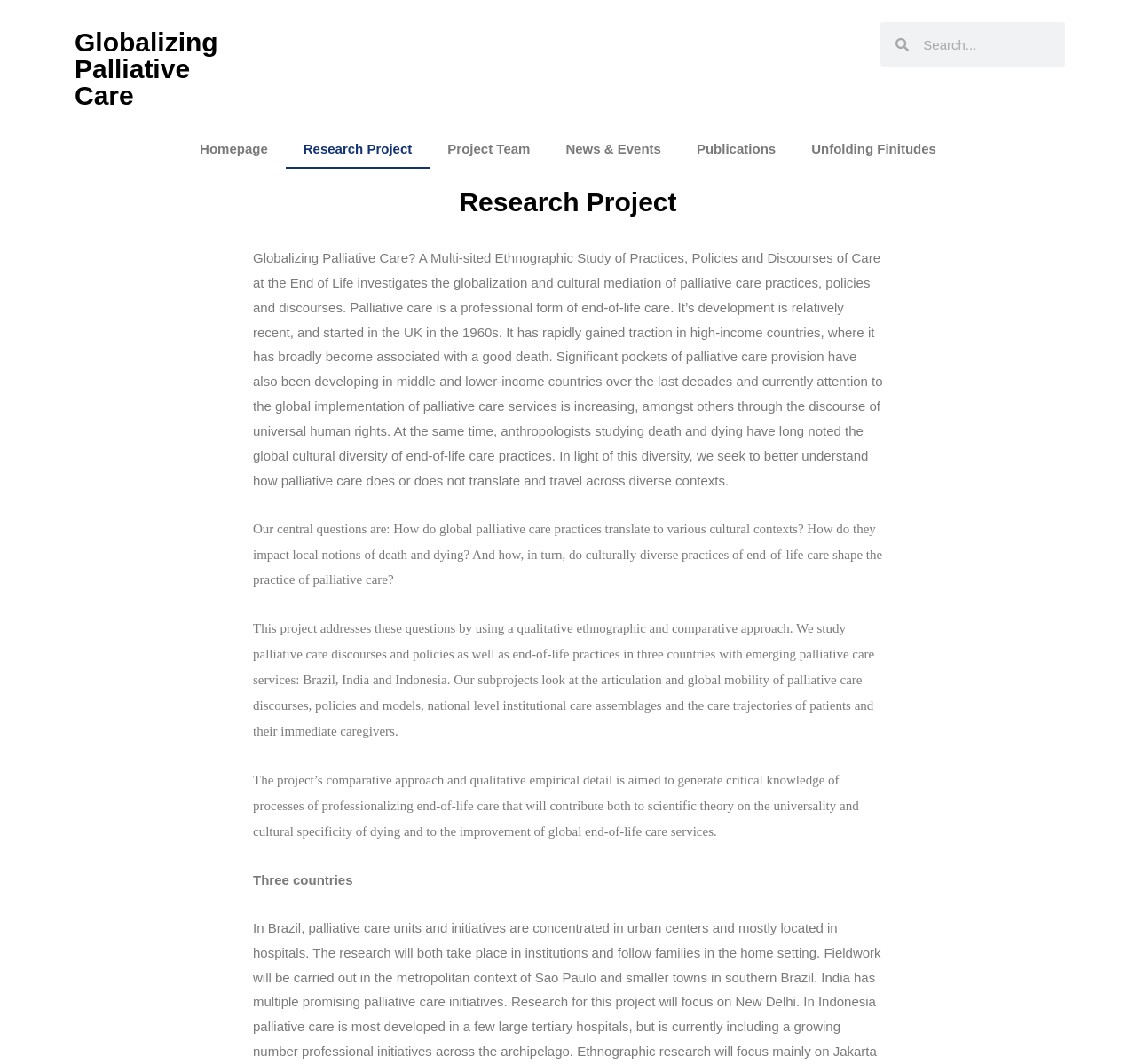Please find the bounding box coordinates of the element's region to be clicked to carry out this instruction: "Read about unfolding finitudes".

[0.699, 0.121, 0.84, 0.159]